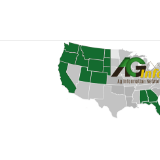What do the green highlighted states on the map indicate?
Respond to the question with a well-detailed and thorough answer.

The green highlighted states on the map indicate the areas where the AG Information Network of the West operates or has influence, emphasizing the organization's role in agricultural communication across these regions.